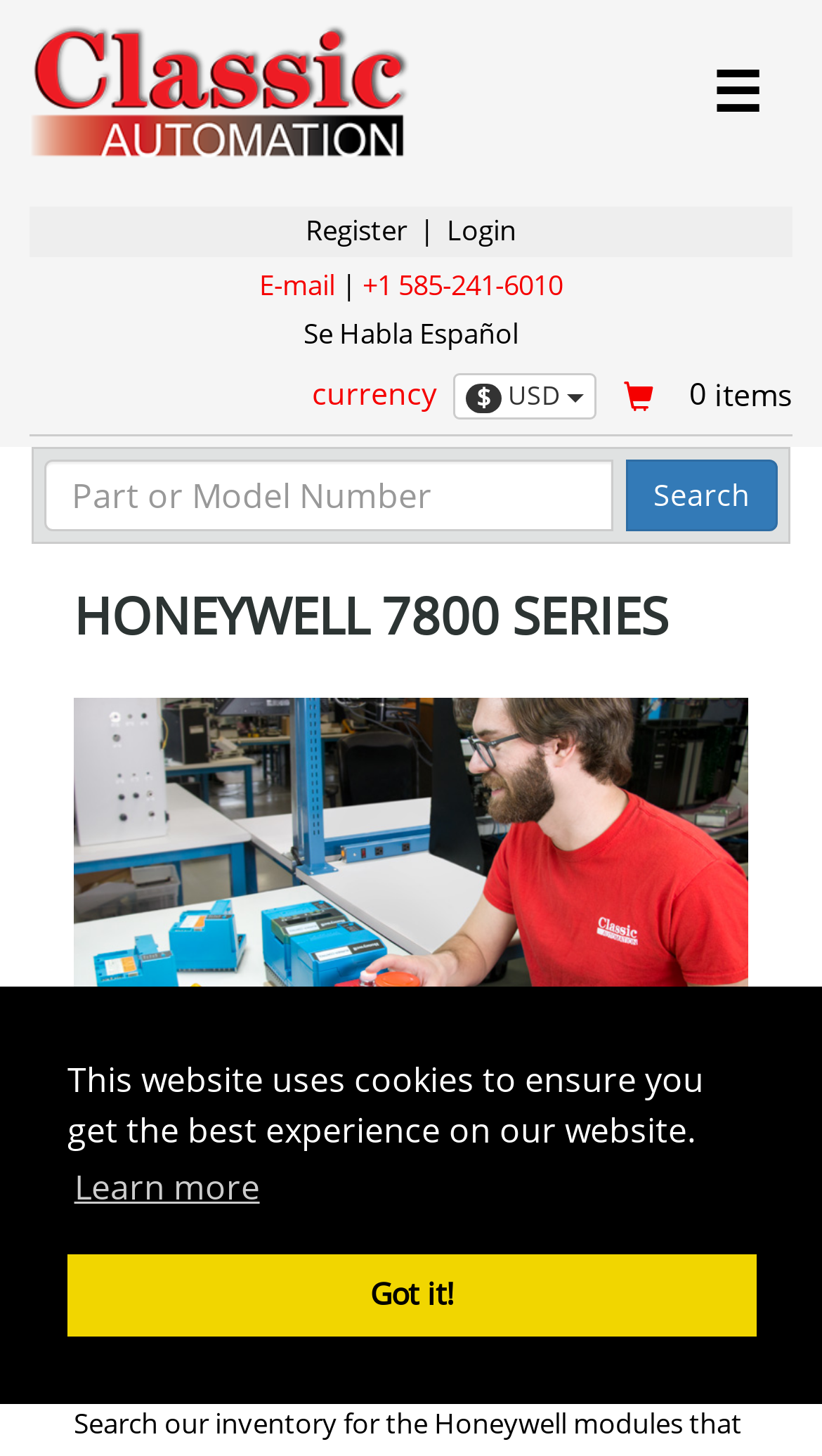Provide an in-depth description of the elements and layout of the webpage.

The webpage is about Honeywell 7800 Series parts and modules sold by Classic Automation. At the top, there is a notification about the website using cookies, with a "learn more about cookies" button and a "dismiss cookie message" button. Below this notification, there is a logo of Classic Automation, which is an image, and a link to the company's website.

On the top right, there is a navigation menu toggle button, which is not expanded. Next to it, there are links to register and log in, separated by a vertical line. Below these links, there is contact information, including an email address, phone number, and a note that Spanish is spoken.

In the main content area, there is a search bar where users can enter a part or model number to search for products. Below the search bar, there is a horizontal separator line. The main content is divided into two sections. On the left, there is a heading "HONEYWELL 7800 SERIES" and an image of the product series. On the right, there is a description of the products, stating that Classic Automation provides surplus parts for Honeywell 7800 Series and that these parts come with a 2-year warranty.

There are several buttons and links throughout the page, including a currency selection button and a shopping cart icon. Overall, the webpage appears to be an e-commerce page for buying refurbished Honeywell 7800 Series parts and modules.